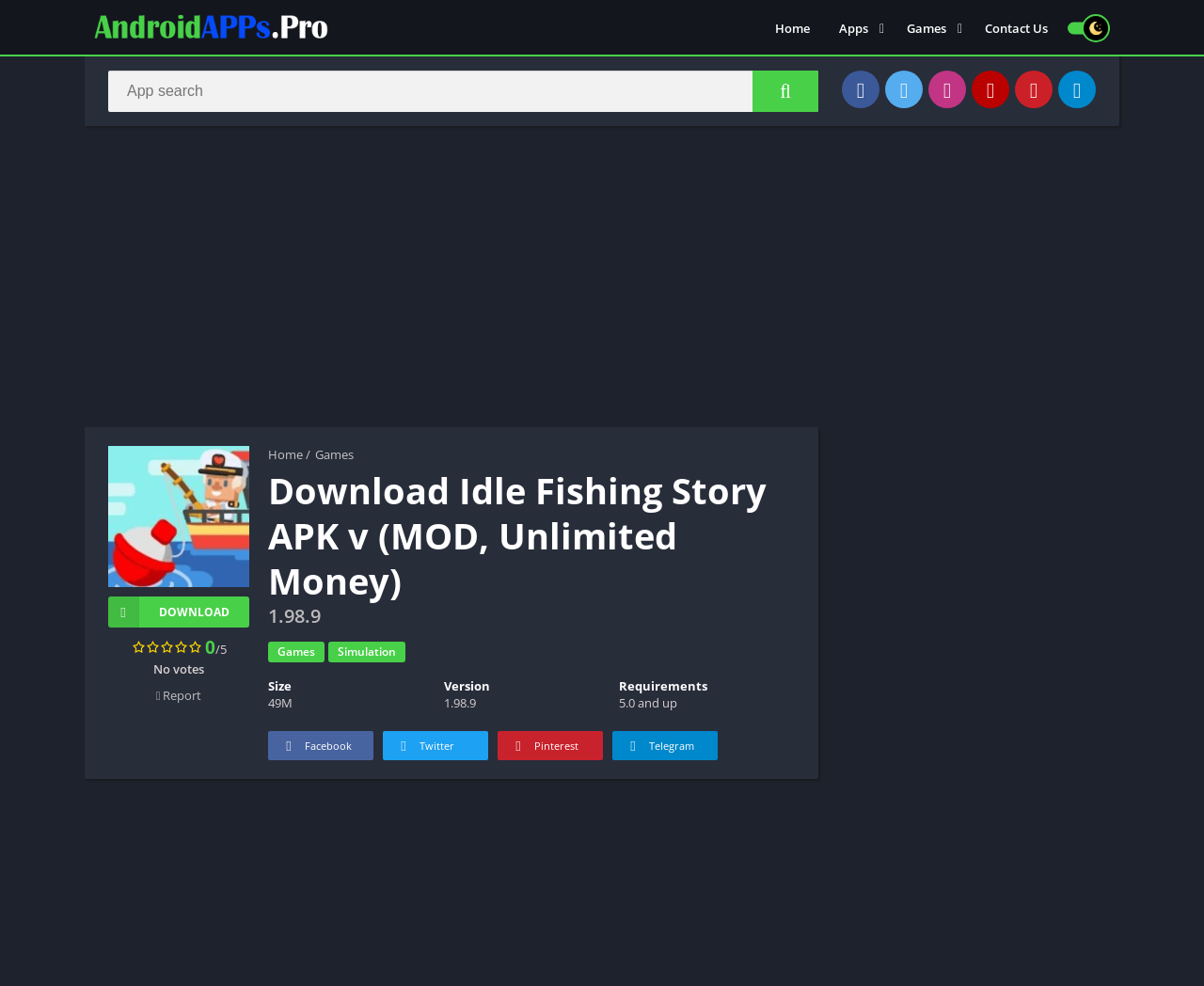Determine the bounding box coordinates of the clickable element to achieve the following action: 'Contact Us'. Provide the coordinates as four float values between 0 and 1, formatted as [left, top, right, bottom].

[0.806, 0.012, 0.882, 0.045]